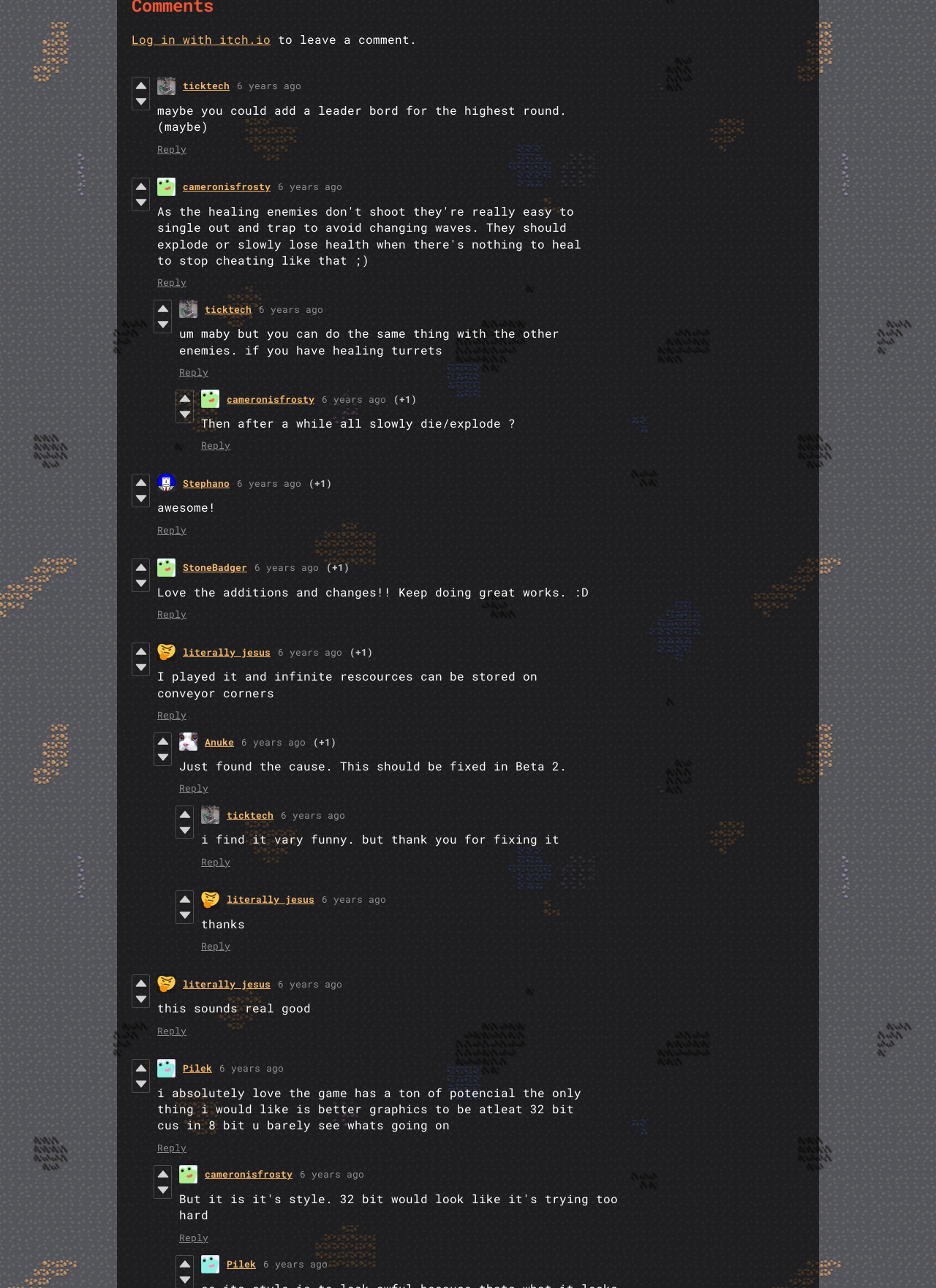Please indicate the bounding box coordinates for the clickable area to complete the following task: "Vote up". The coordinates should be specified as four float numbers between 0 and 1, i.e., [left, top, right, bottom].

[0.141, 0.06, 0.159, 0.073]